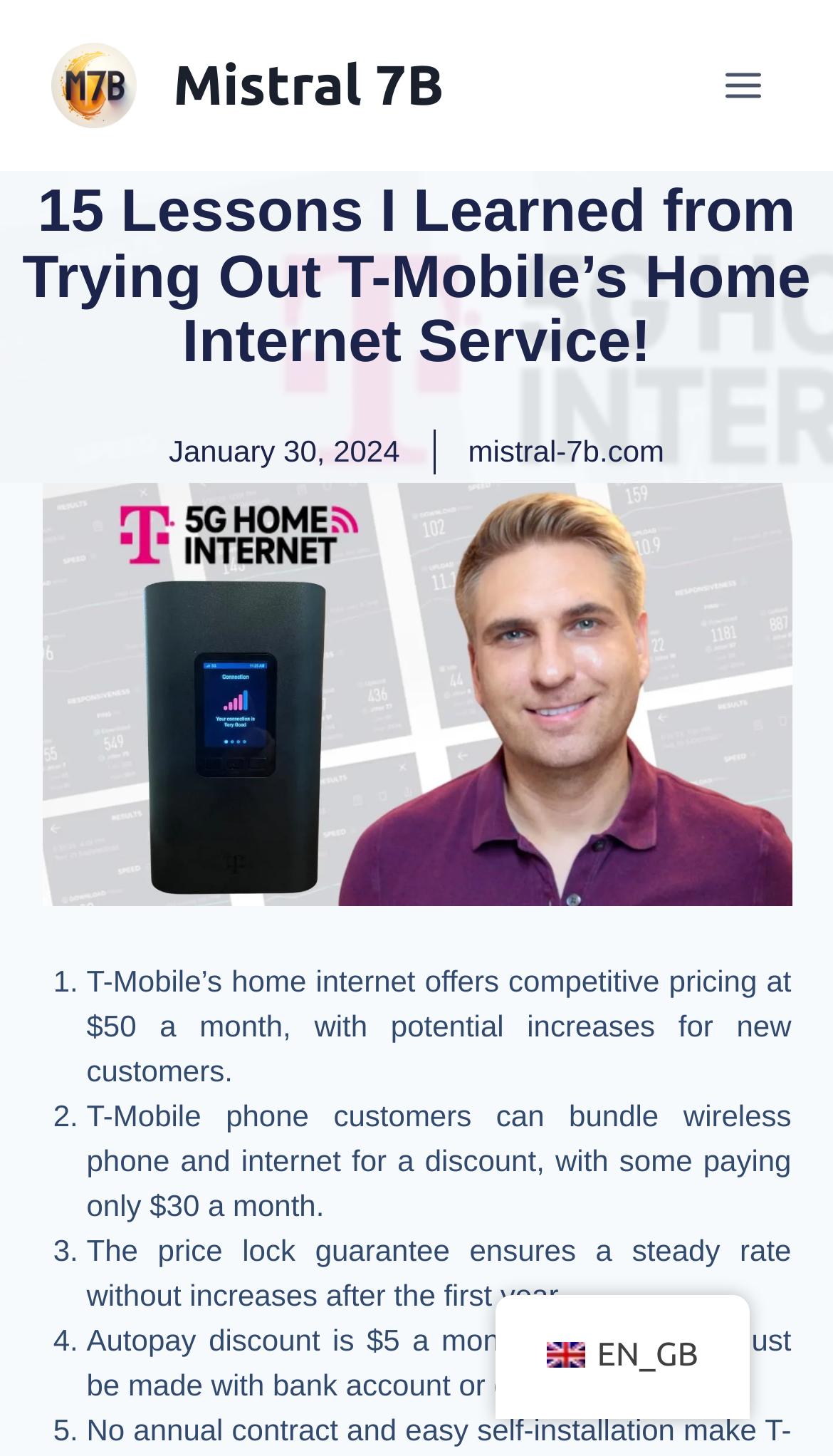Please provide a comprehensive response to the question below by analyzing the image: 
What is the discount for bundling wireless phone and internet?

The answer can be found in the second list item, which states 'T-Mobile phone customers can bundle wireless phone and internet for a discount, with some paying only $30 a month.'